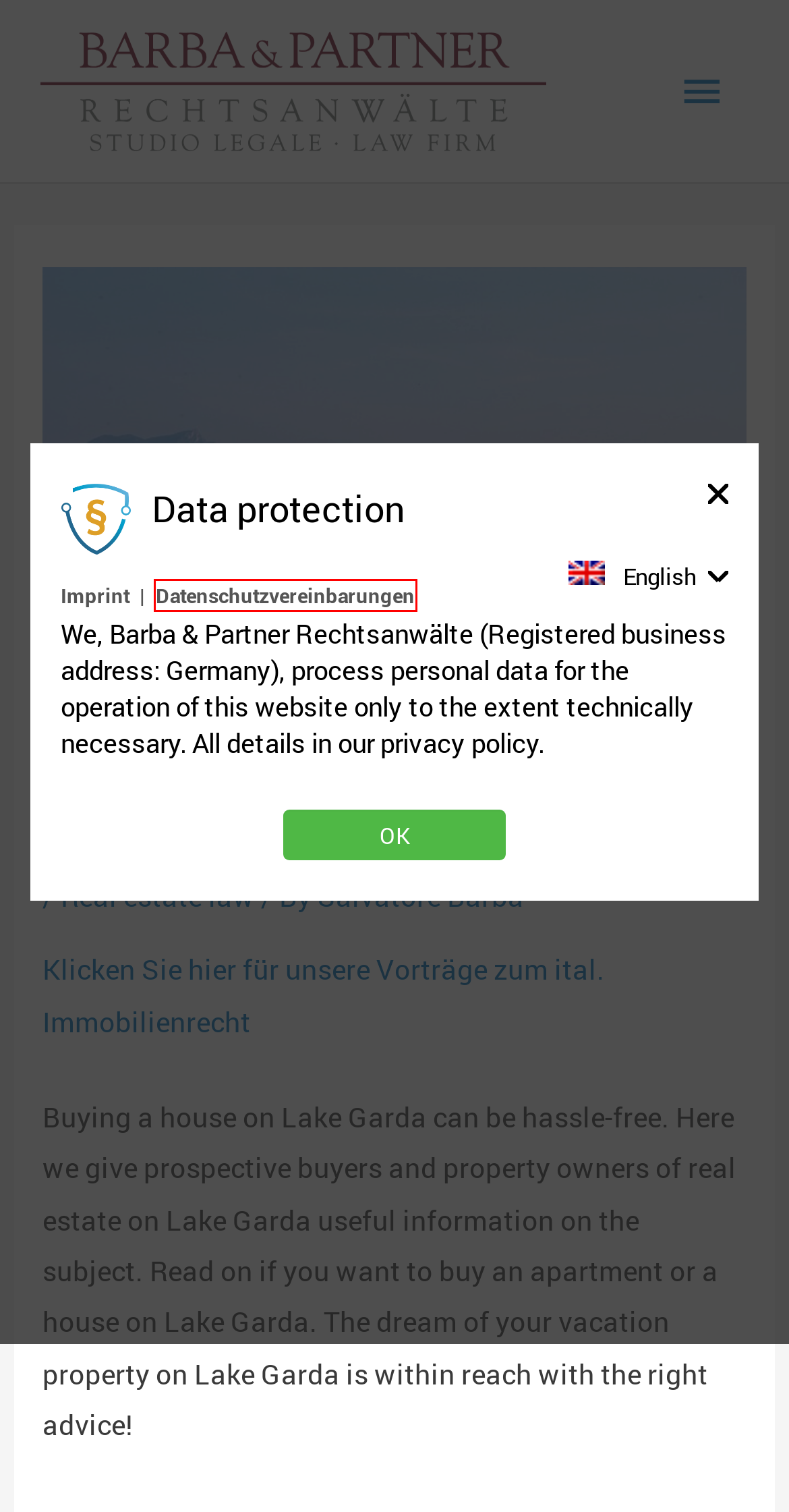Look at the given screenshot of a webpage with a red rectangle bounding box around a UI element. Pick the description that best matches the new webpage after clicking the element highlighted. The descriptions are:
A. Downloads - B&P Rechtsanwälte
B. Datenschutzvereinbarungen - B&P Rechtsanwälte München
C. Salvatore Barba, Autor bei B&P Rechtsanwälte
D. Imprint - B&P Rechtsanwälte Munich + Berlin + Milan
E. Cryptocurrency and tax evasion - B&P Rechtsanwälte
F. Anwaltliche Sprechtage in Deutschland - B&P Rechtsanwälte
G. München - Kanzlei B&P - ital. Immobilienrecht | Strafrecht
H. Contact - B&P Rechtsanwälte - Munich + Germany + Milan + Italy

B